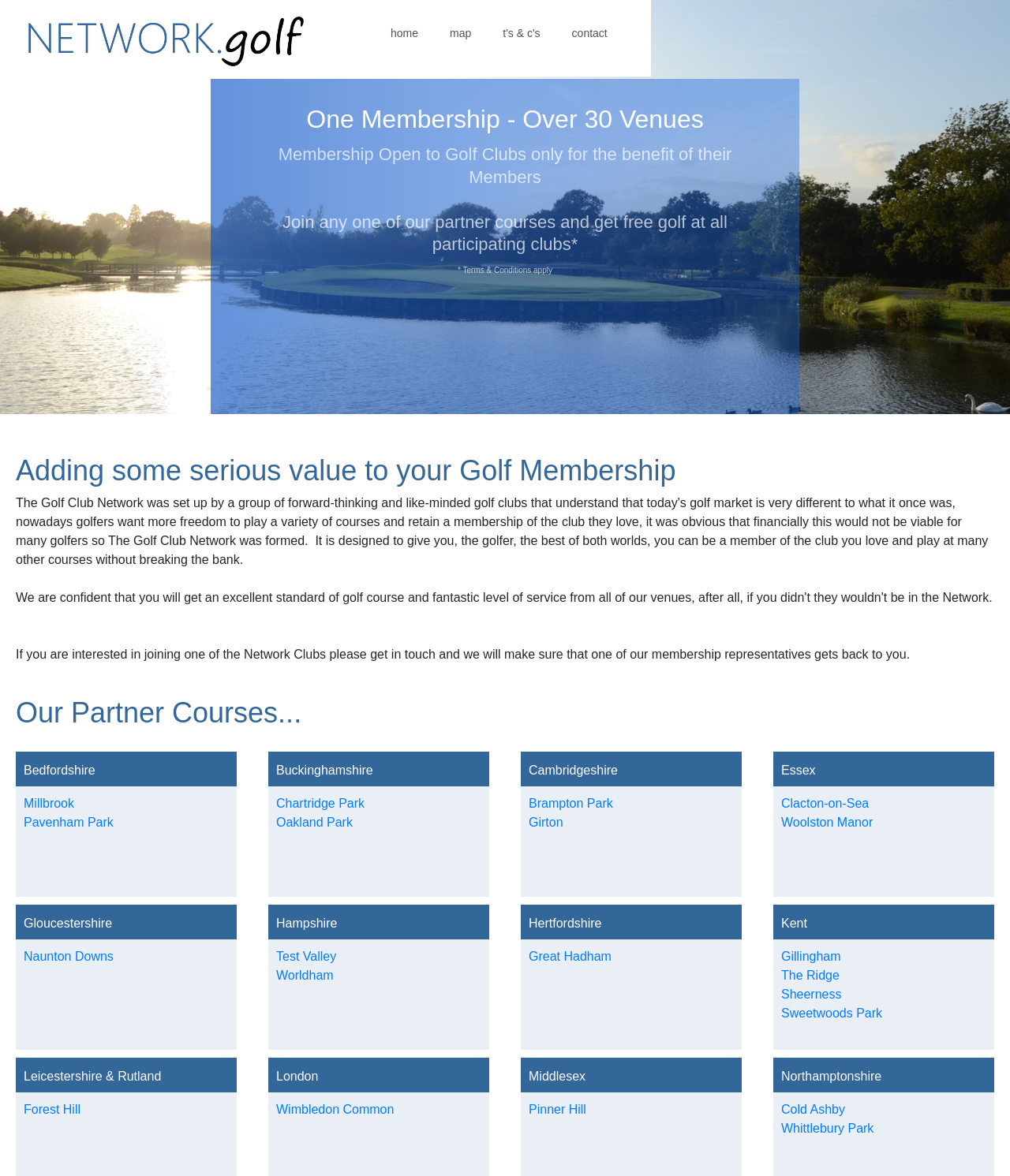How many counties are listed on the webpage?
Your answer should be a single word or phrase derived from the screenshot.

12